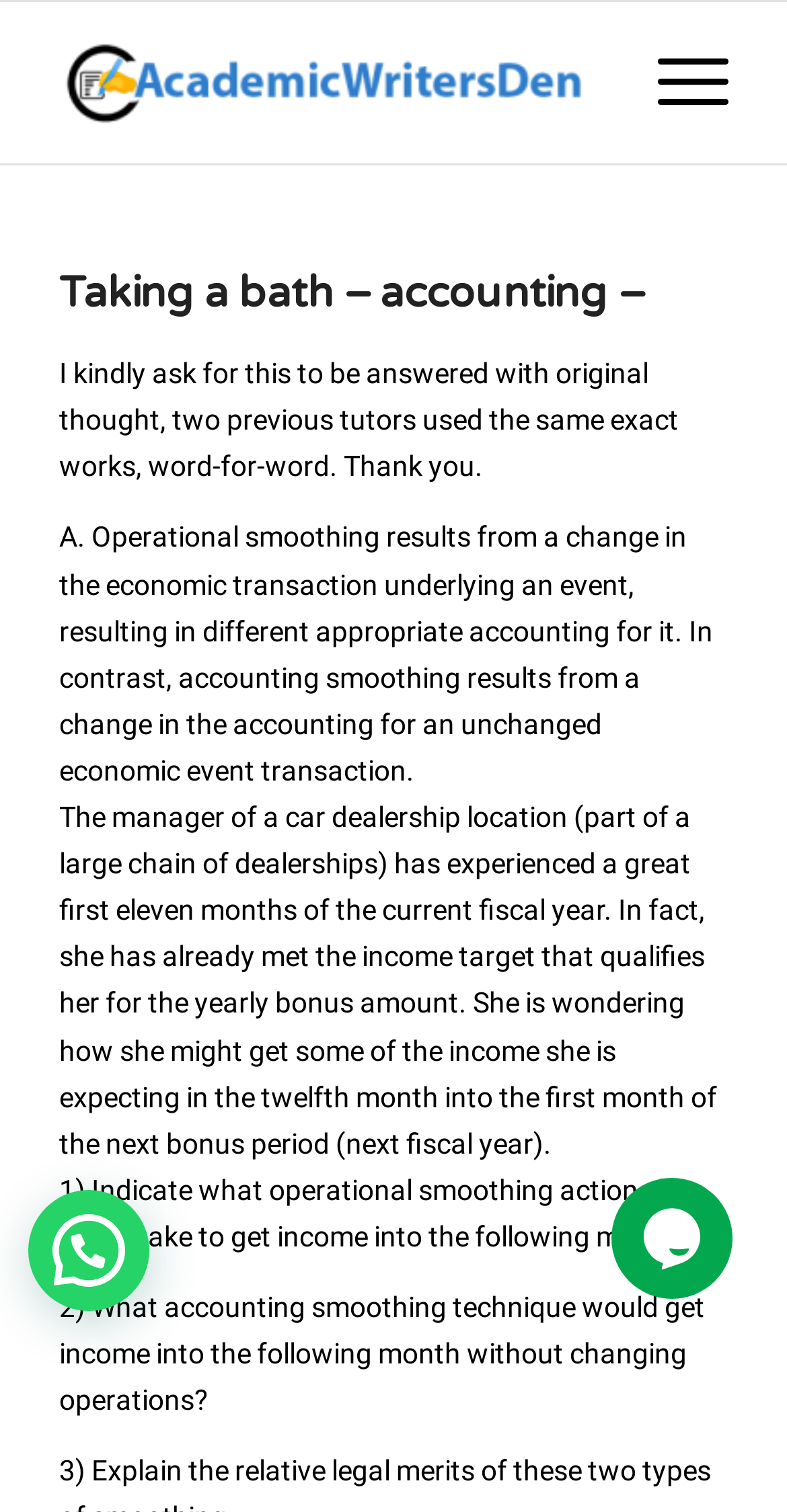Reply to the question with a single word or phrase:
What is the topic of the given scenario?

Car dealership